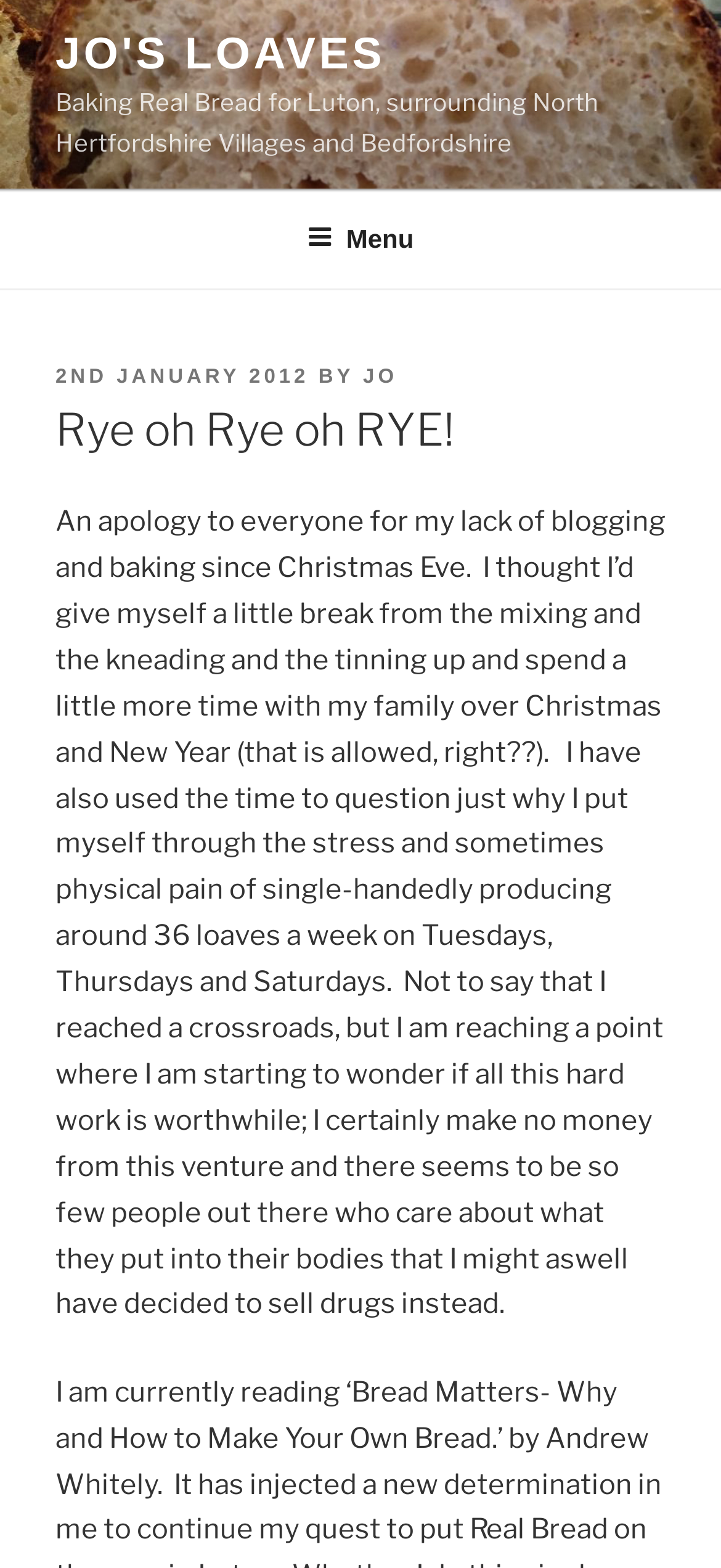When was the latest blog post published?
Carefully analyze the image and provide a detailed answer to the question.

The date of the latest blog post can be found in the link that says '2ND JANUARY 2012'. This link is located below the 'POSTED ON' text, which indicates that it is the publication date of the blog post.